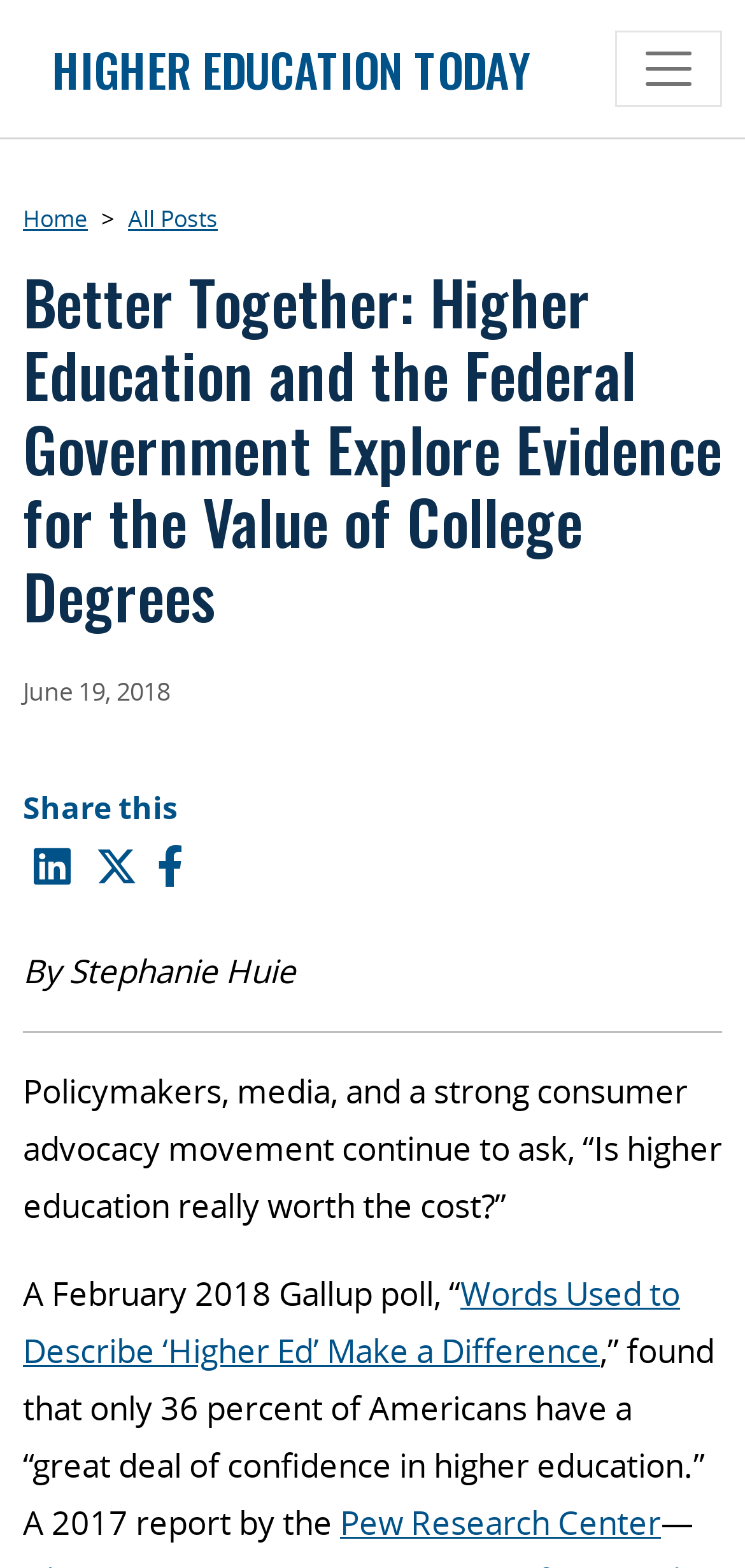Who is the author of this article?
Examine the webpage screenshot and provide an in-depth answer to the question.

The author's name is mentioned in the article, specifically in the line 'By Stephanie Huie' which appears below the main heading.